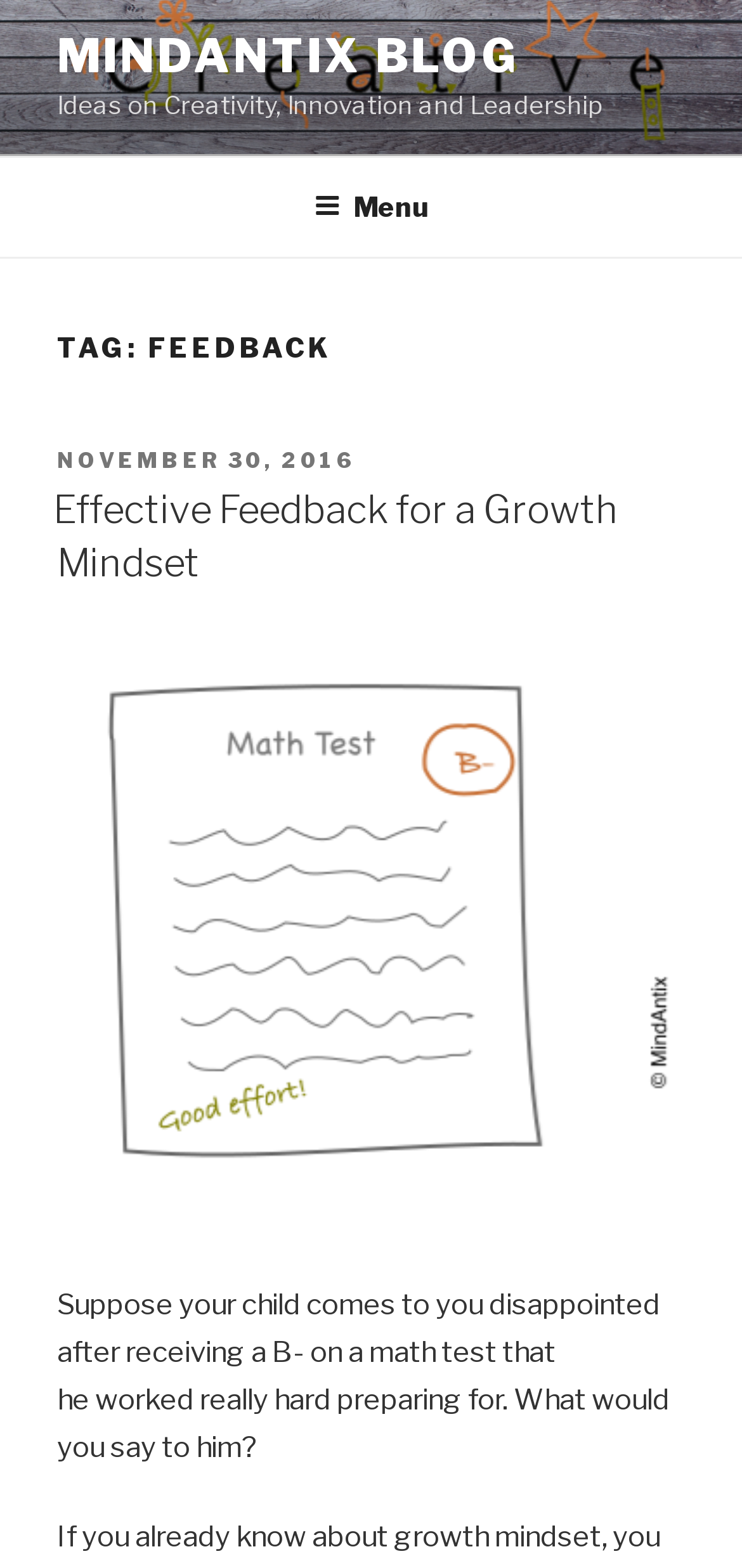Locate the bounding box of the UI element defined by this description: "November 30, 2016May 30, 2019". The coordinates should be given as four float numbers between 0 and 1, formatted as [left, top, right, bottom].

[0.077, 0.285, 0.479, 0.302]